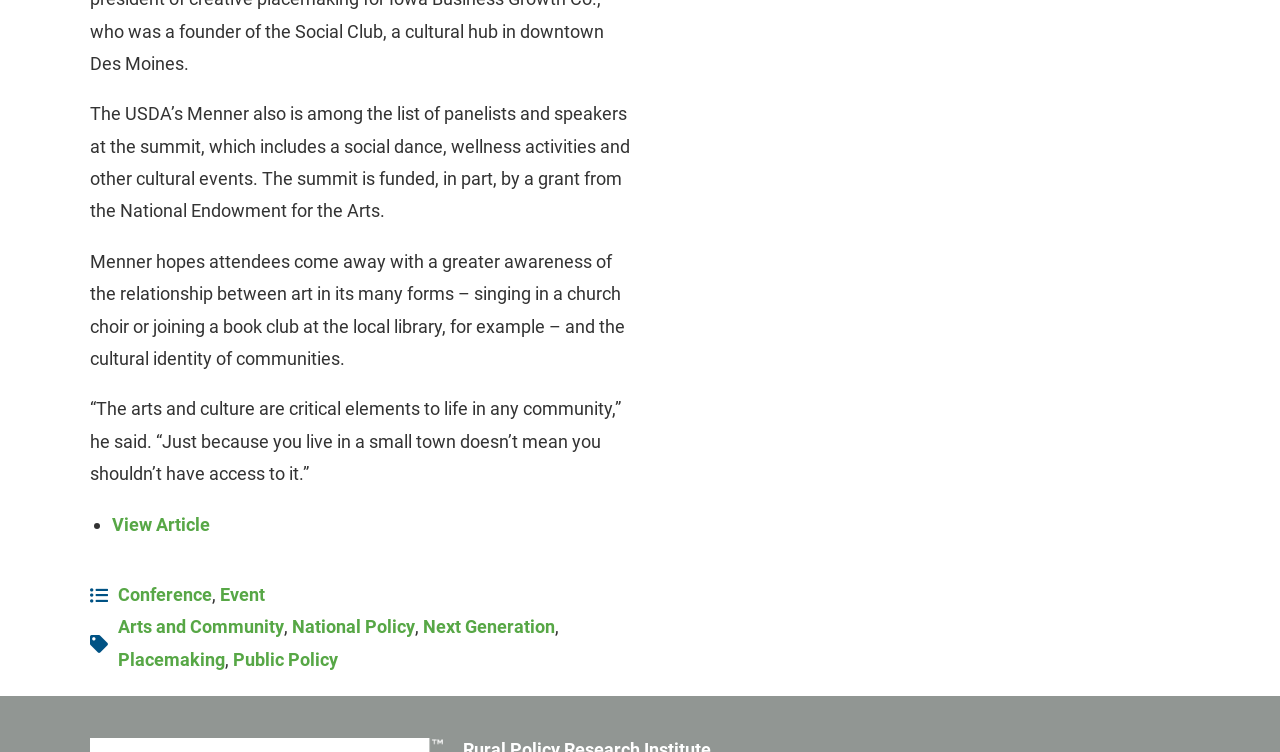Extract the bounding box coordinates for the described element: "Business". The coordinates should be represented as four float numbers between 0 and 1: [left, top, right, bottom].

None